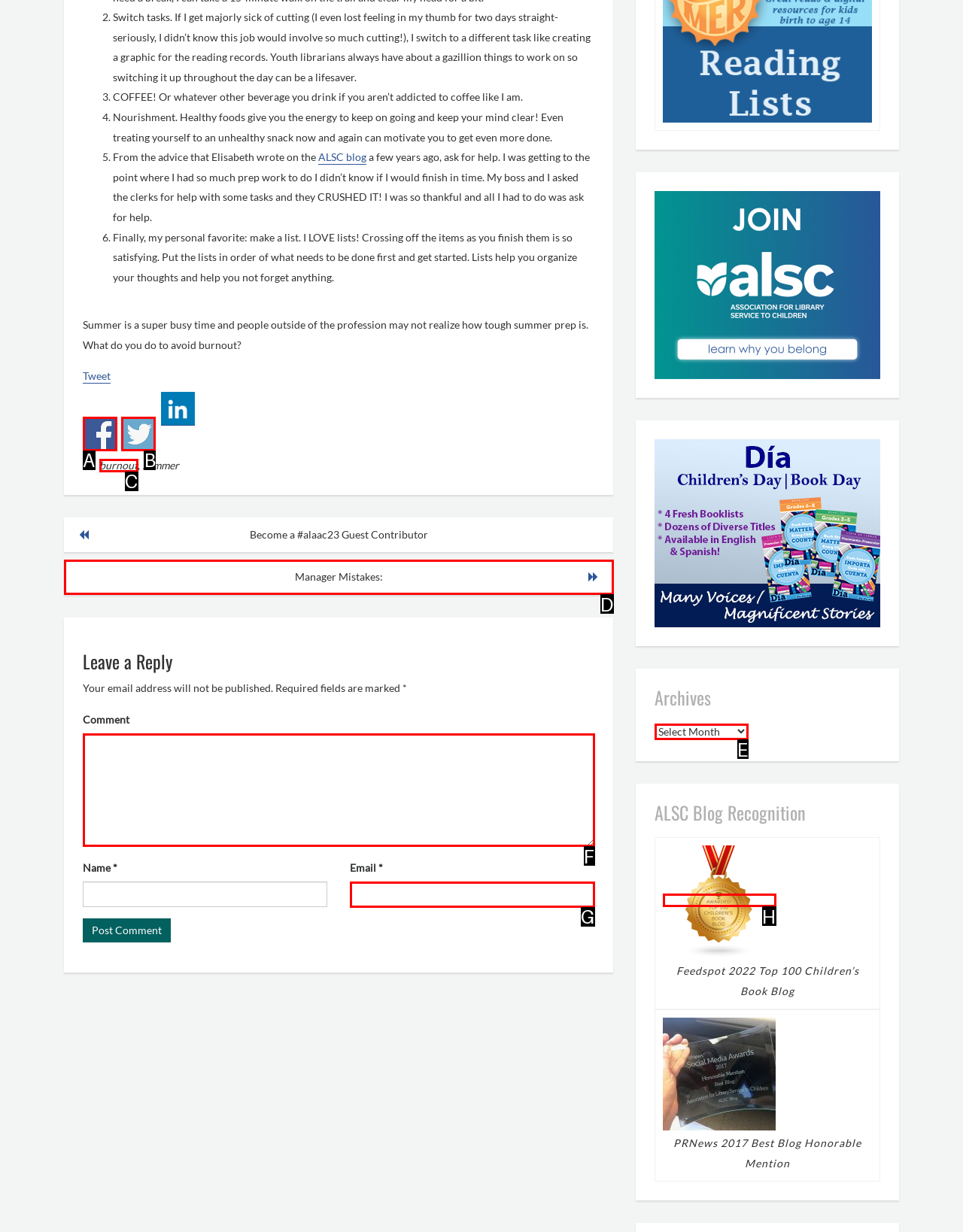Select the letter of the HTML element that best fits the description: burnout
Answer with the corresponding letter from the provided choices.

C